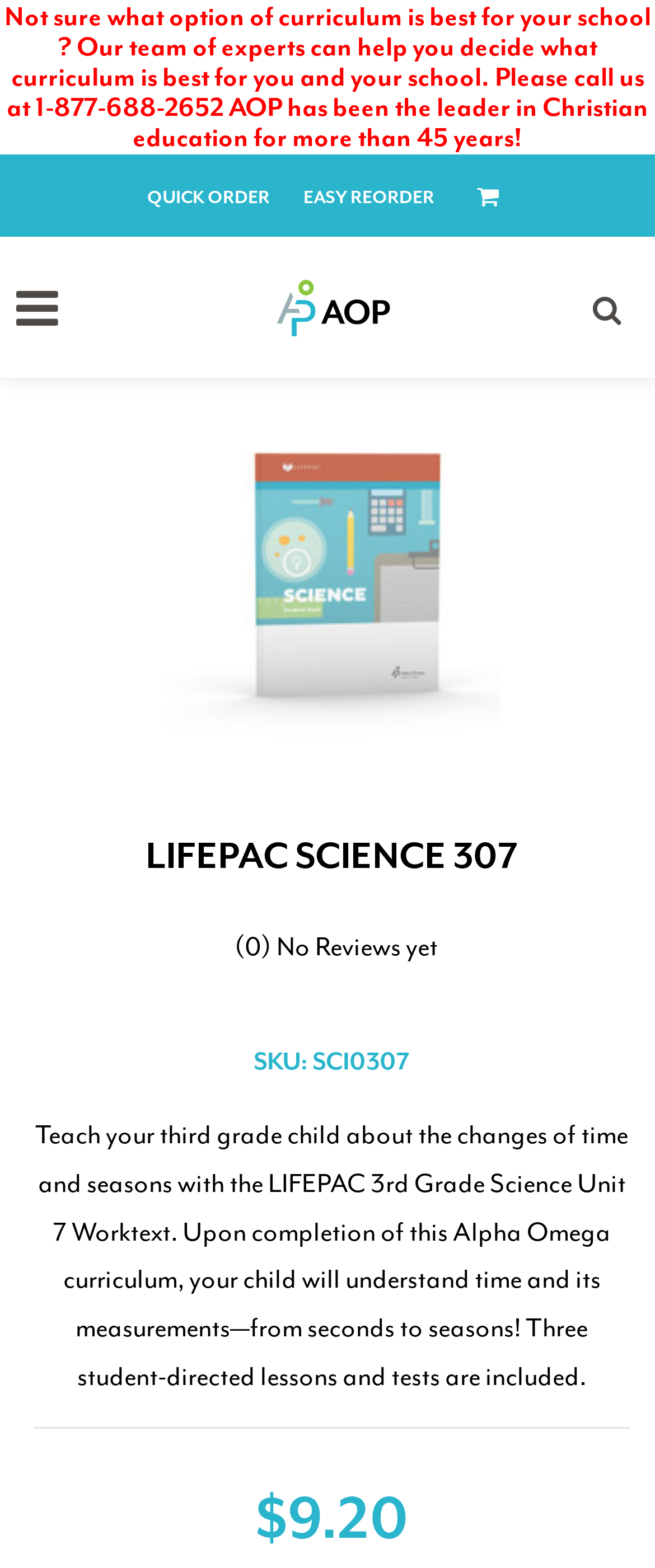Provide an in-depth caption for the contents of the webpage.

The webpage appears to be a product page for the LIFEPAC 3rd Grade Science Unit 7 Worktext. At the top of the page, there is a promotional message encouraging users to contact a team of experts to help decide on the best curriculum for their school. Below this message, there are three links: "QUICK ORDER", "EASY REORDER", and an icon represented by "\uf07a". To the right of these links, there is a link to "Alpha Omega Products".

In the main content area, the product title "LIFEPAC SCIENCE 307" is prominently displayed. Below the title, there is a section with product details, including a SKU number "SCI0307" and a price of "$9.20". There is also a brief product description, which explains that the worktext teaches children about time and its measurements, from seconds to seasons. The description also mentions that the curriculum includes three student-directed lessons and tests.

To the right of the product title, there is a section with review information, indicating that there are no reviews yet. Above the review section, there is a button with an icon represented by "\uf002".